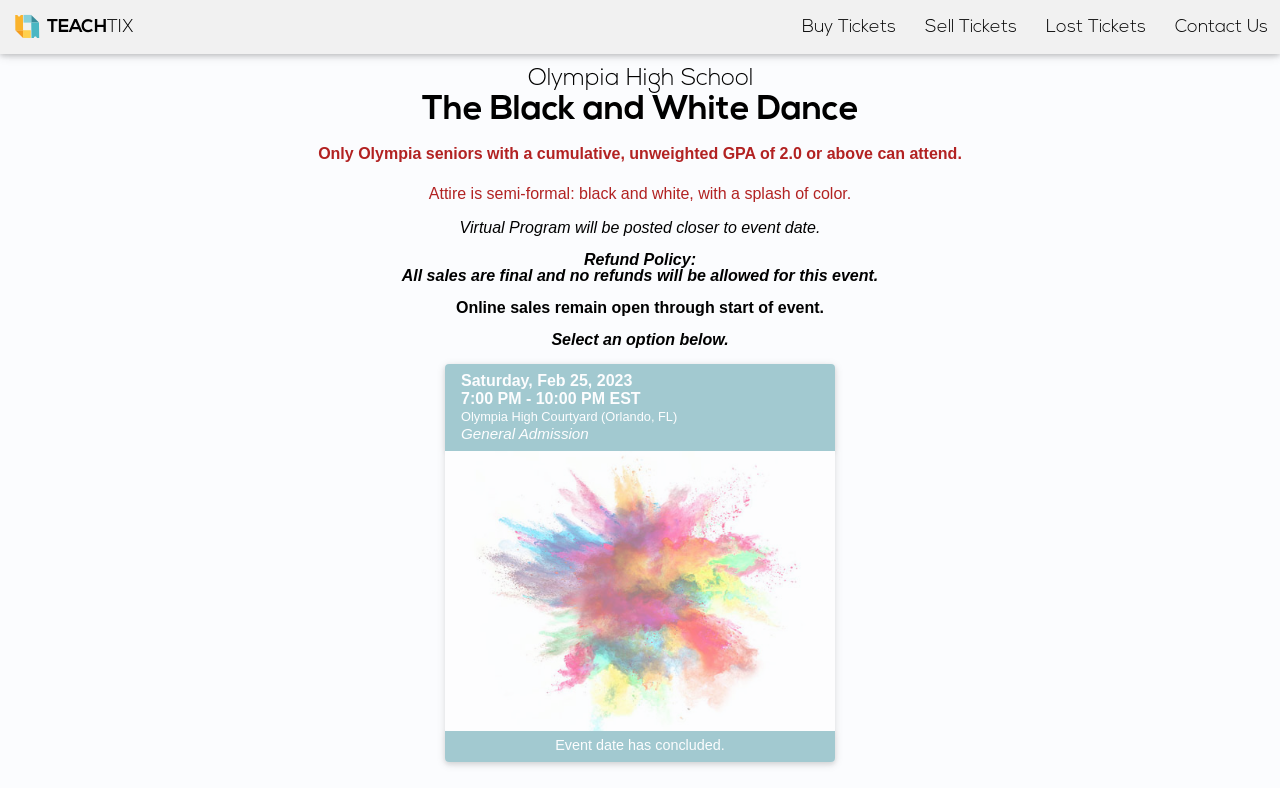What type of ticket is available for the event?
Based on the image, give a concise answer in the form of a single word or short phrase.

General Admission